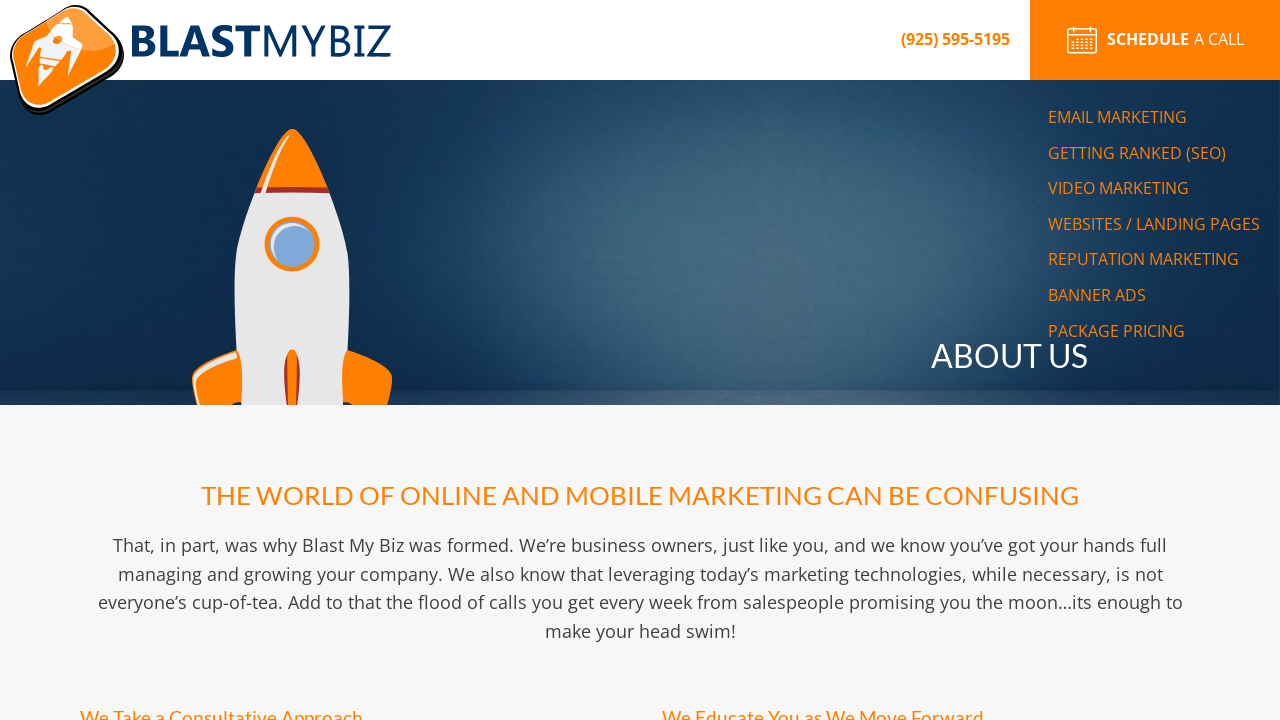Please give a concise answer to this question using a single word or phrase: 
What is the purpose of the agency?

To help business owners with marketing